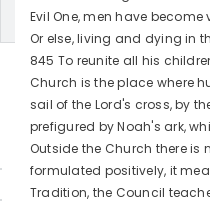Using the image as a reference, answer the following question in as much detail as possible:
How are the products organized in this section?

The layout of the section suggests that the products are well-organized and prominently displayed for easy browsing, making it convenient for customers to explore the available items.